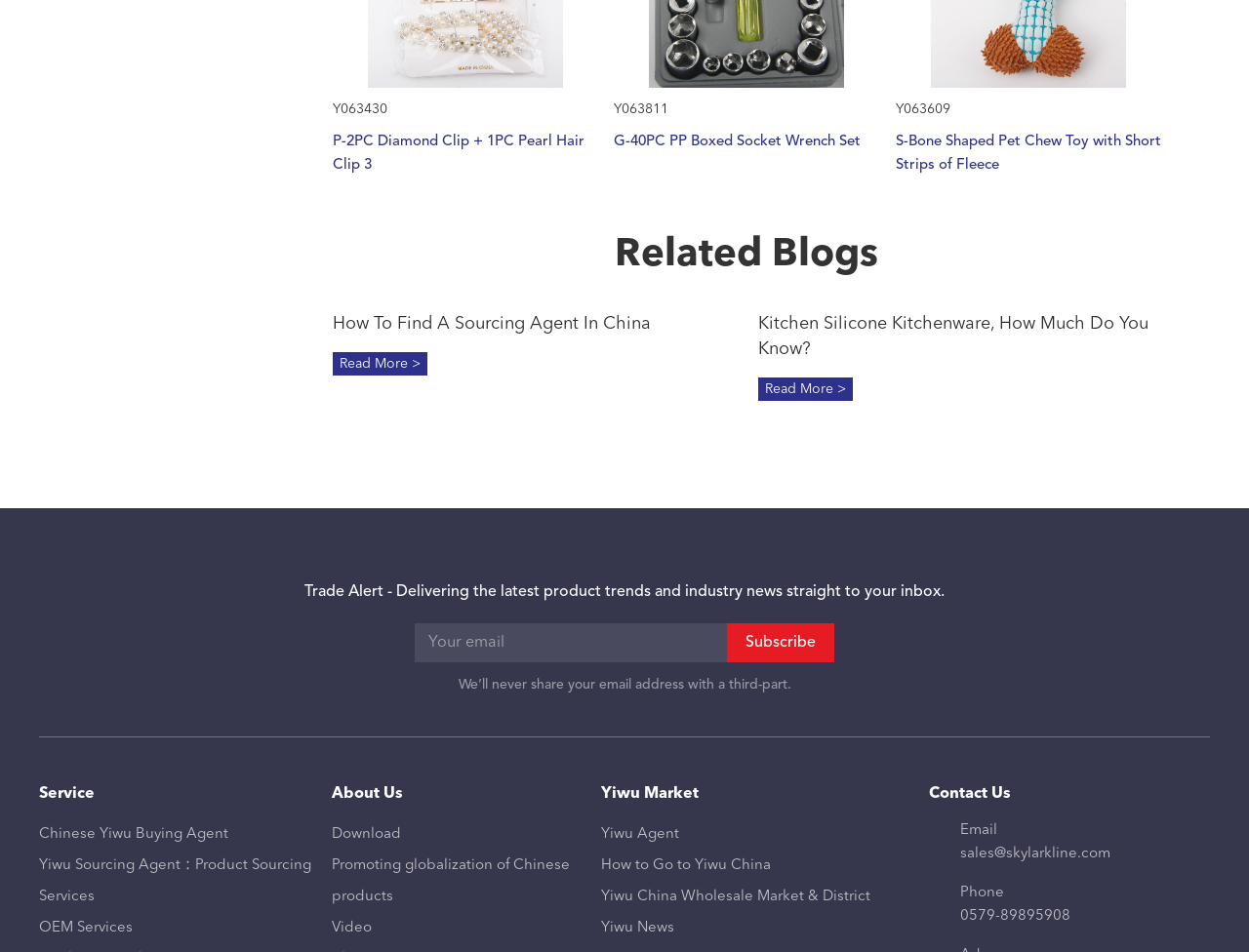Please identify the bounding box coordinates of where to click in order to follow the instruction: "Click on the 'Y063430' link".

[0.266, 0.102, 0.479, 0.127]